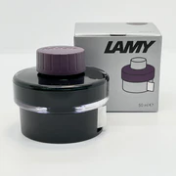Capture every detail in the image and describe it fully.

The image showcases a sleek Lamy ink bottle designed for fountain pens, featuring a rich violet blackberry hue. The bottle, with its rounded black body and striking purple cap, is presented next to its stylish packaging that prominently displays the Lamy logo. This 50ml ink bottle is part of a special edition for 2024, making it a unique addition for writing enthusiasts. The ink is crafted to provide a smooth writing experience while preserving the vibrant color throughout its use, appealing to both collectors and daily users alike.